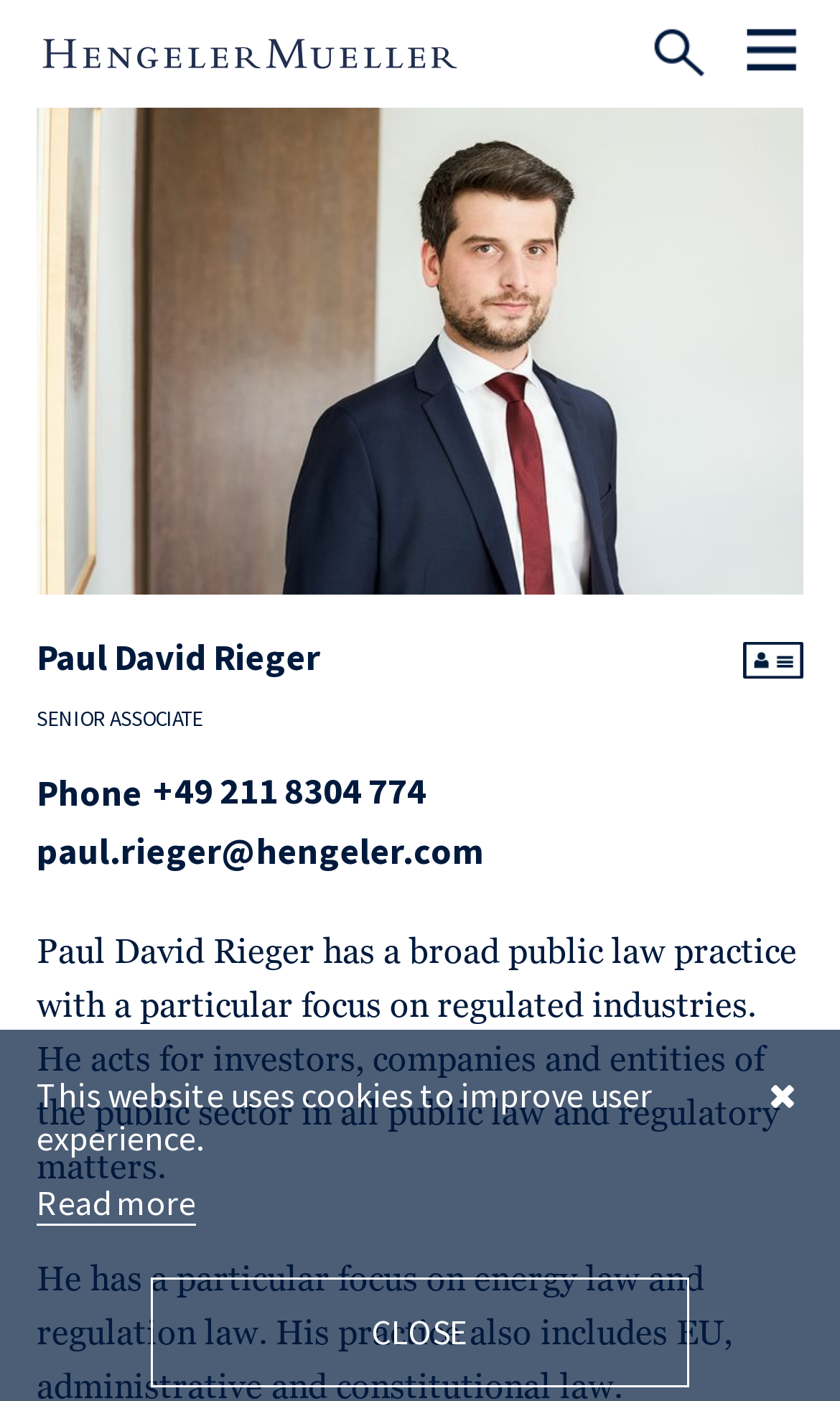Locate the bounding box coordinates of the clickable part needed for the task: "View Paul David Rieger's contact information".

[0.044, 0.547, 0.956, 0.59]